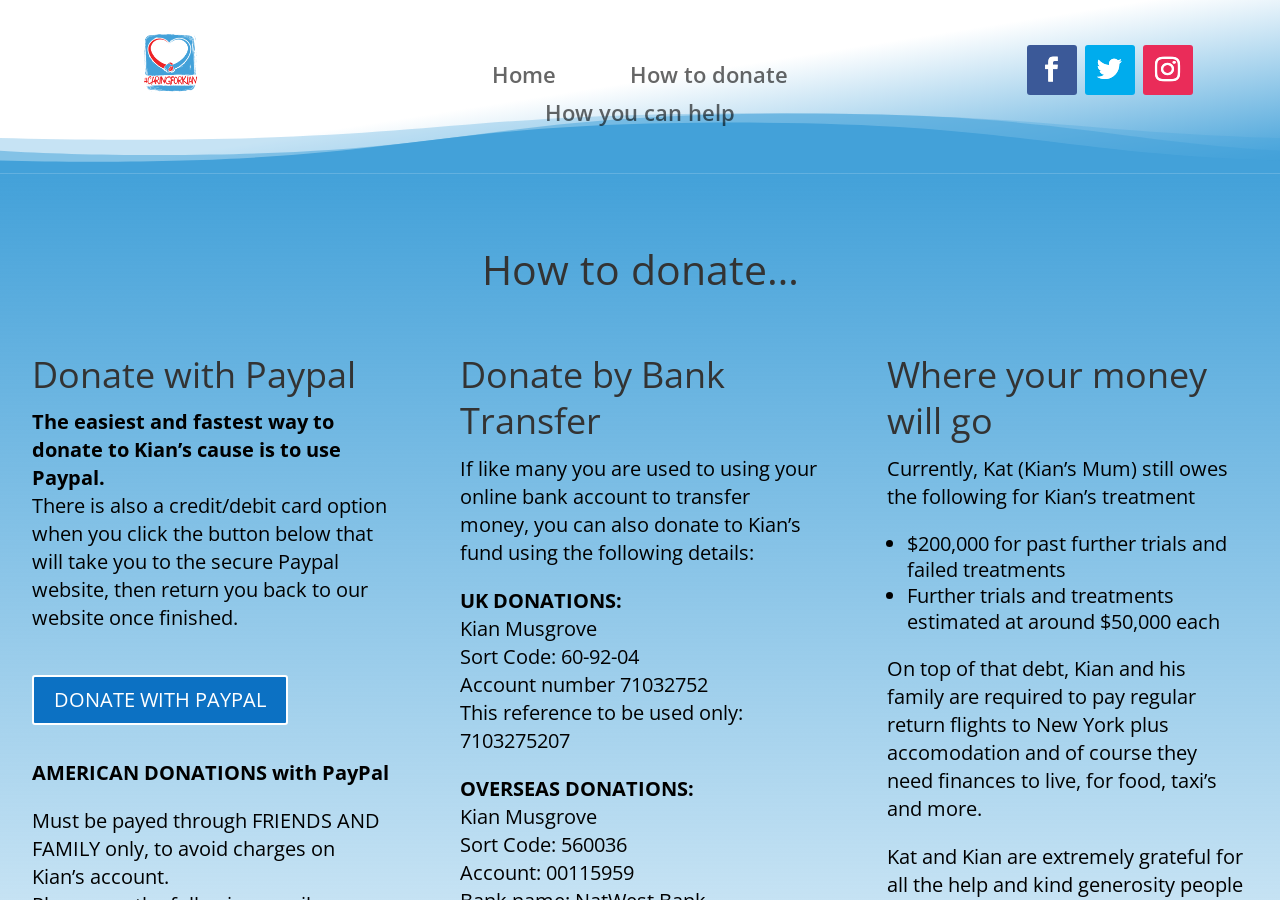Locate the UI element described by Follow in the provided webpage screenshot. Return the bounding box coordinates in the format (top-left x, top-left y, bottom-right x, bottom-right y), ensuring all values are between 0 and 1.

[0.802, 0.05, 0.841, 0.105]